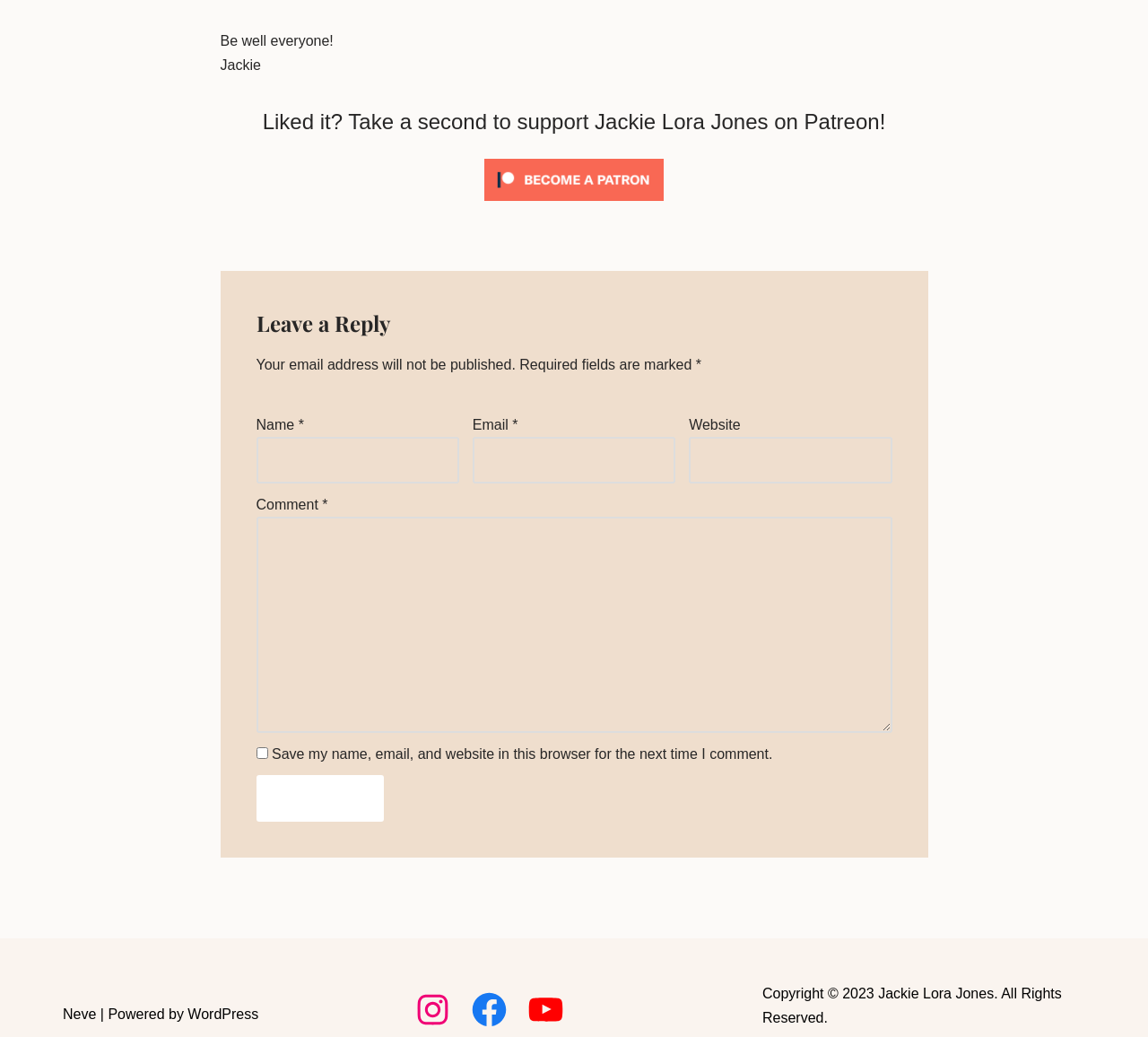Given the element description: "parent_node: Comment * name="comment"", predict the bounding box coordinates of this UI element. The coordinates must be four float numbers between 0 and 1, given as [left, top, right, bottom].

[0.223, 0.498, 0.777, 0.707]